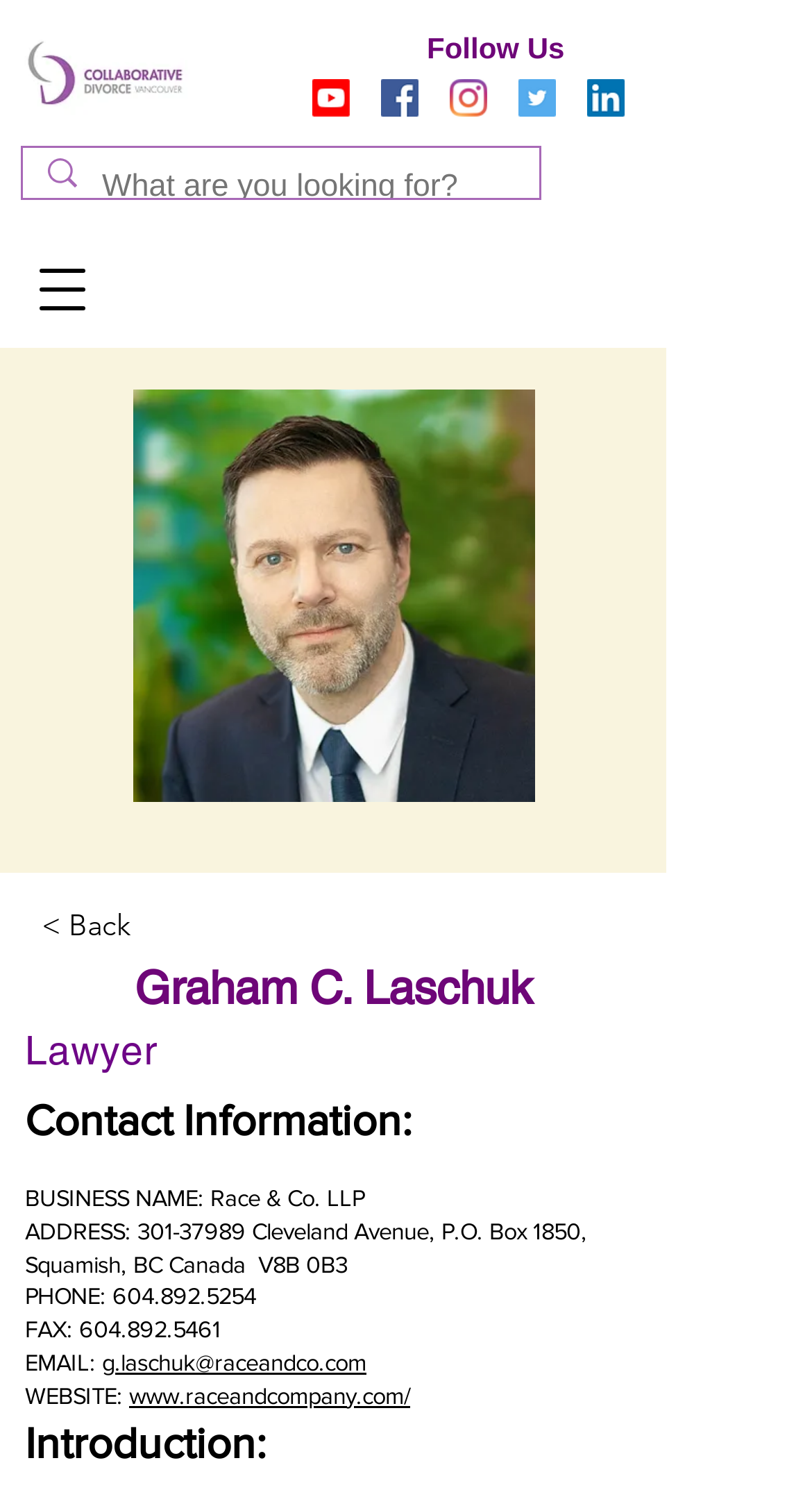Provide the bounding box for the UI element matching this description: "301-37989".

[0.169, 0.809, 0.303, 0.826]